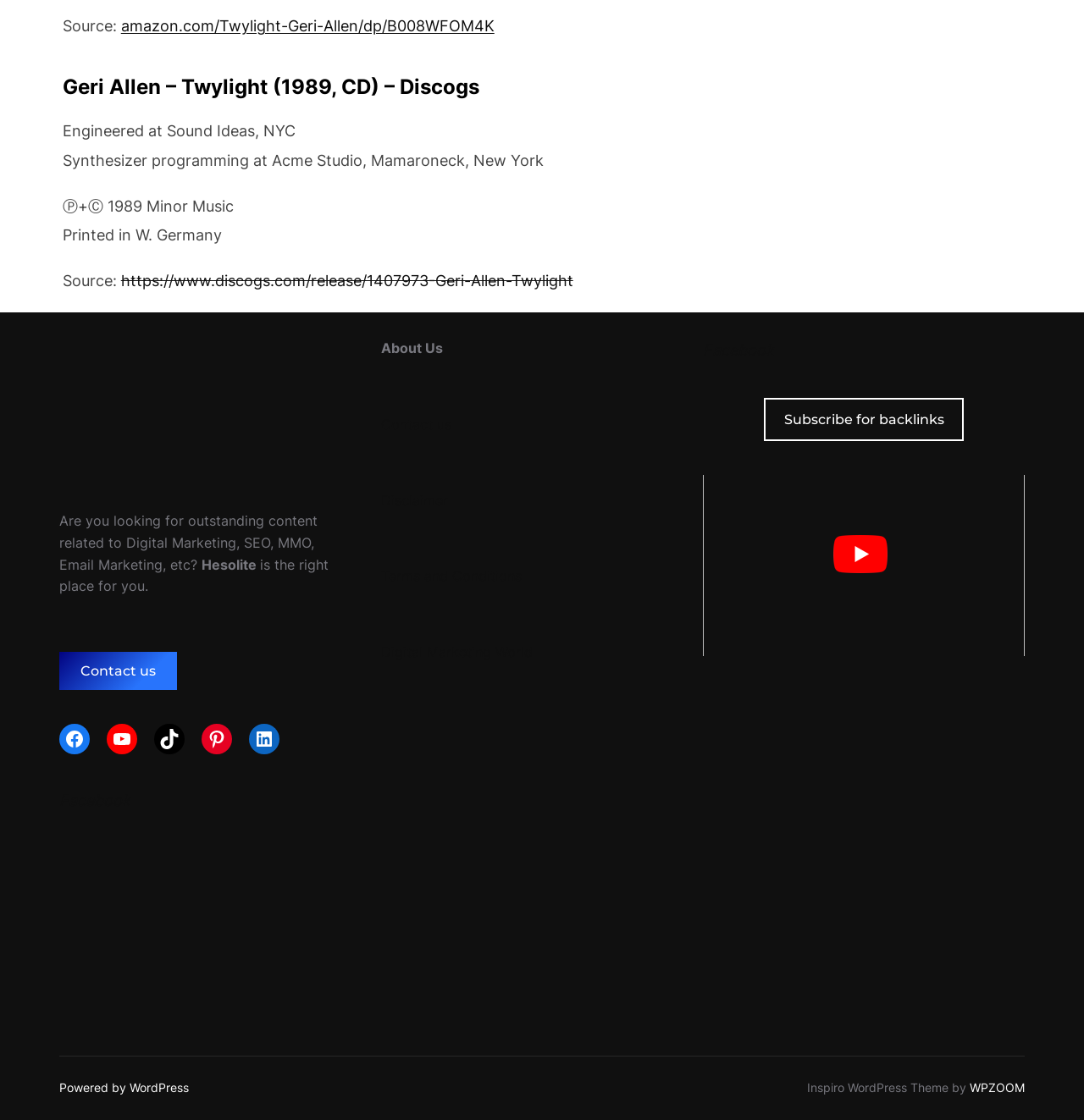Predict the bounding box coordinates of the area that should be clicked to accomplish the following instruction: "Follow Hesolite on Facebook". The bounding box coordinates should consist of four float numbers between 0 and 1, i.e., [left, top, right, bottom].

[0.055, 0.647, 0.083, 0.674]